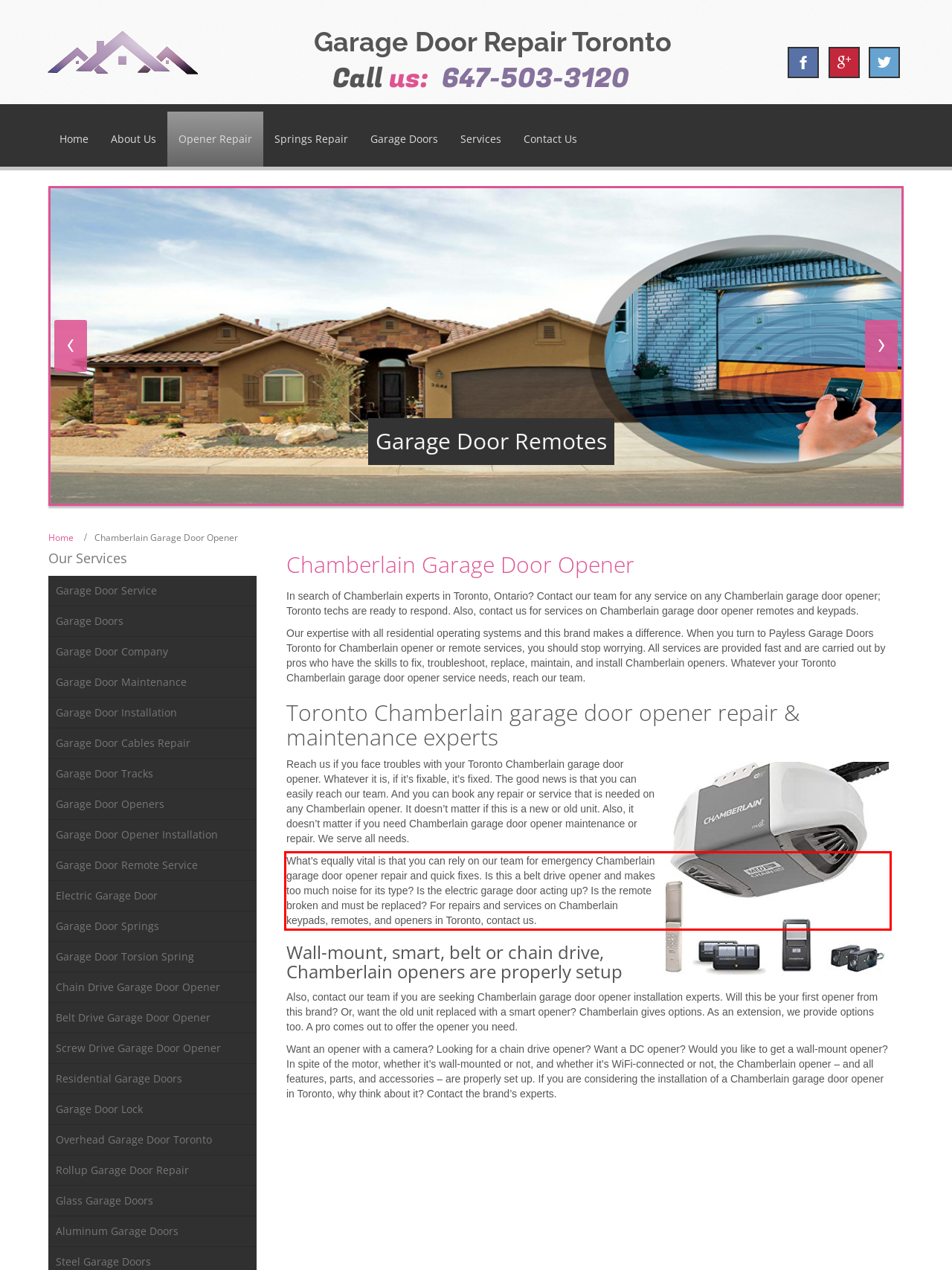Using the provided webpage screenshot, recognize the text content in the area marked by the red bounding box.

What’s equally vital is that you can rely on our team for emergency Chamberlain garage door opener repair and quick fixes. Is this a belt drive opener and makes too much noise for its type? Is the electric garage door acting up? Is the remote broken and must be replaced? For repairs and services on Chamberlain keypads, remotes, and openers in Toronto, contact us.